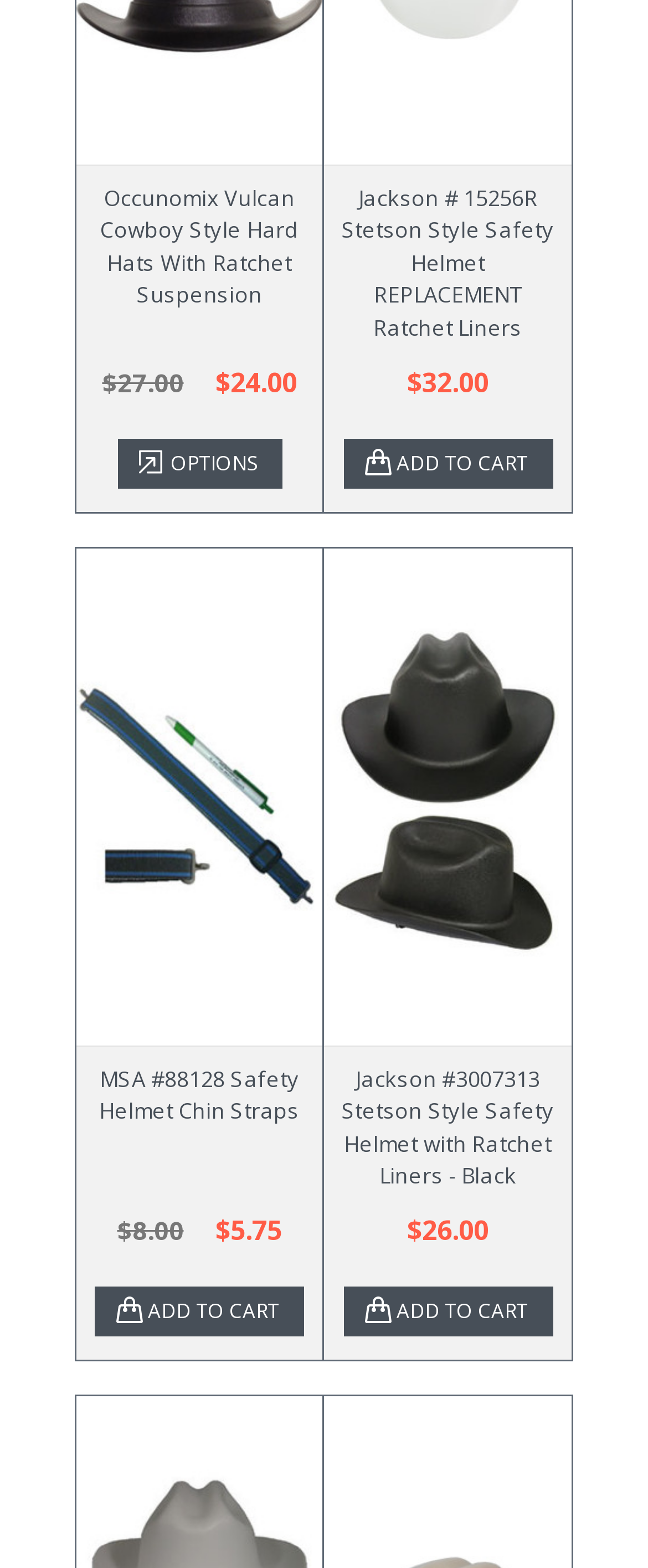Answer the question using only one word or a concise phrase: What is the name of the third product?

MSA #88128 Safety Helmet Chin Straps